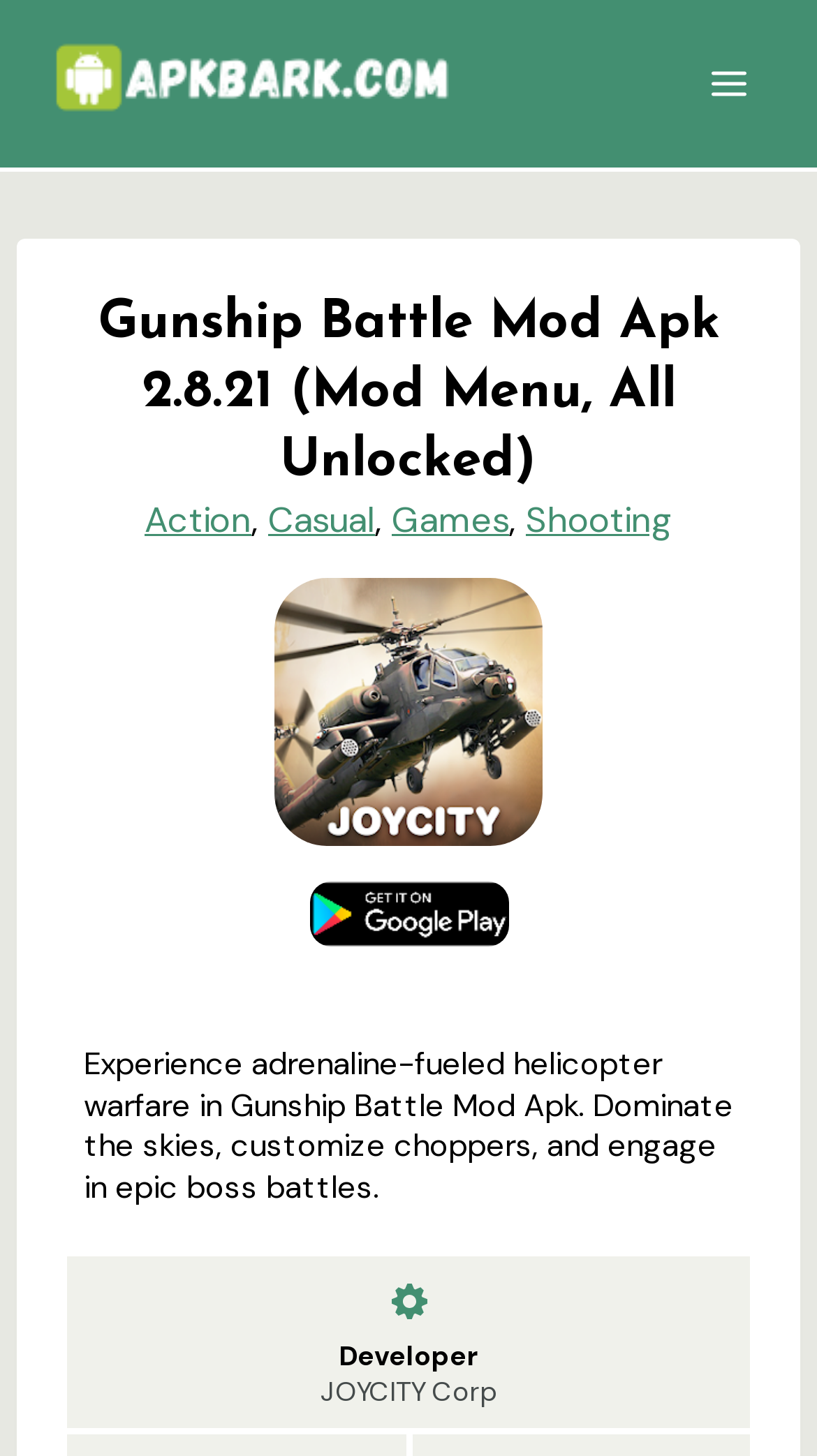Please find and provide the title of the webpage.

Gunship Battle Mod Apk 2.8.21 (Mod Menu, All Unlocked)